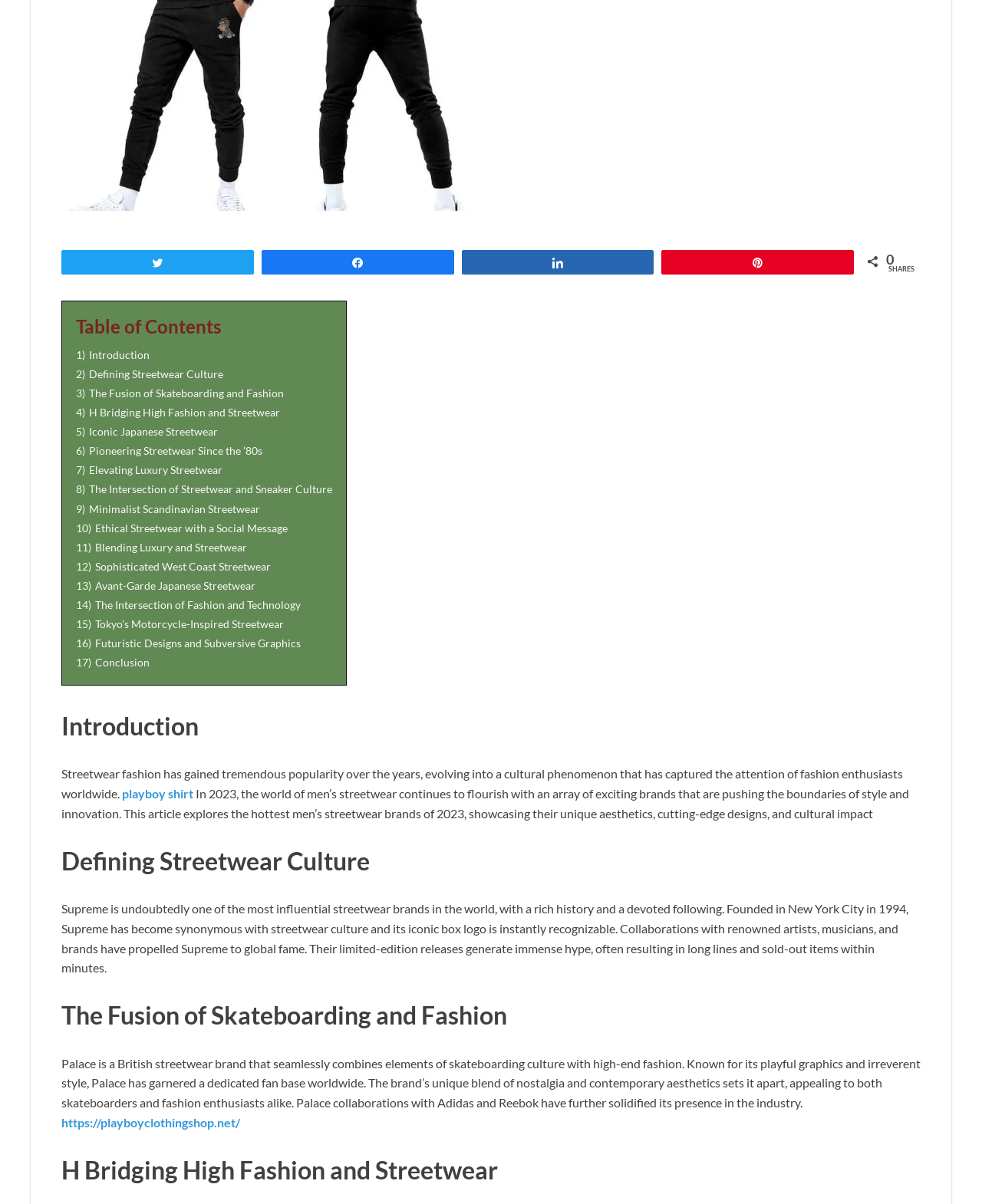Identify the bounding box coordinates for the UI element described as follows: 11) Blending Luxury and Streetwear. Use the format (top-left x, top-left y, bottom-right x, bottom-right y) and ensure all values are floating point numbers between 0 and 1.

[0.077, 0.449, 0.252, 0.46]